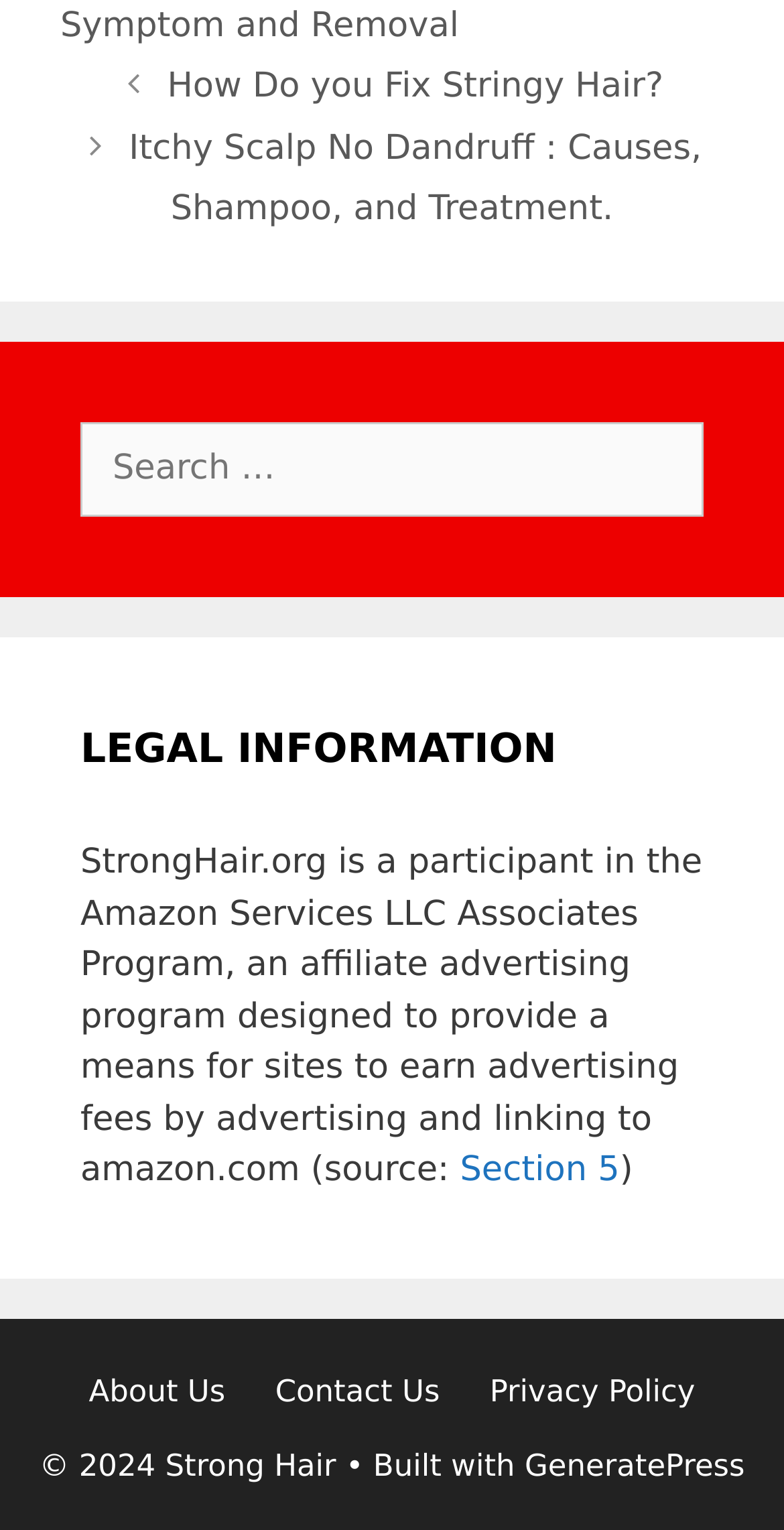Determine the bounding box of the UI component based on this description: "Symptom and Removal". The bounding box coordinates should be four float values between 0 and 1, i.e., [left, top, right, bottom].

[0.077, 0.003, 0.585, 0.03]